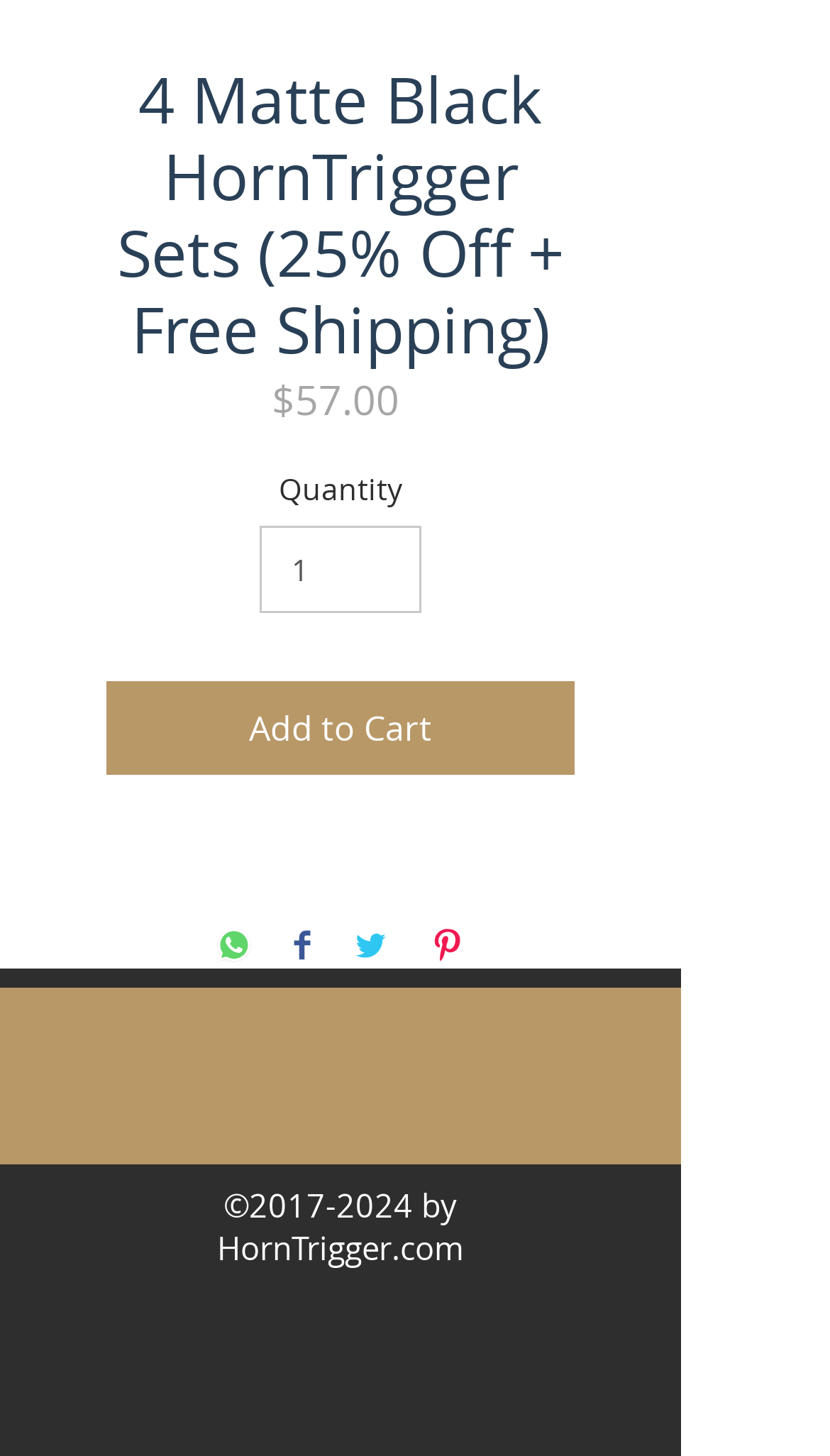Determine the bounding box coordinates for the HTML element mentioned in the following description: "aria-label="White Twitter Icon"". The coordinates should be a list of four floats ranging from 0 to 1, represented as [left, top, right, bottom].

[0.213, 0.707, 0.323, 0.77]